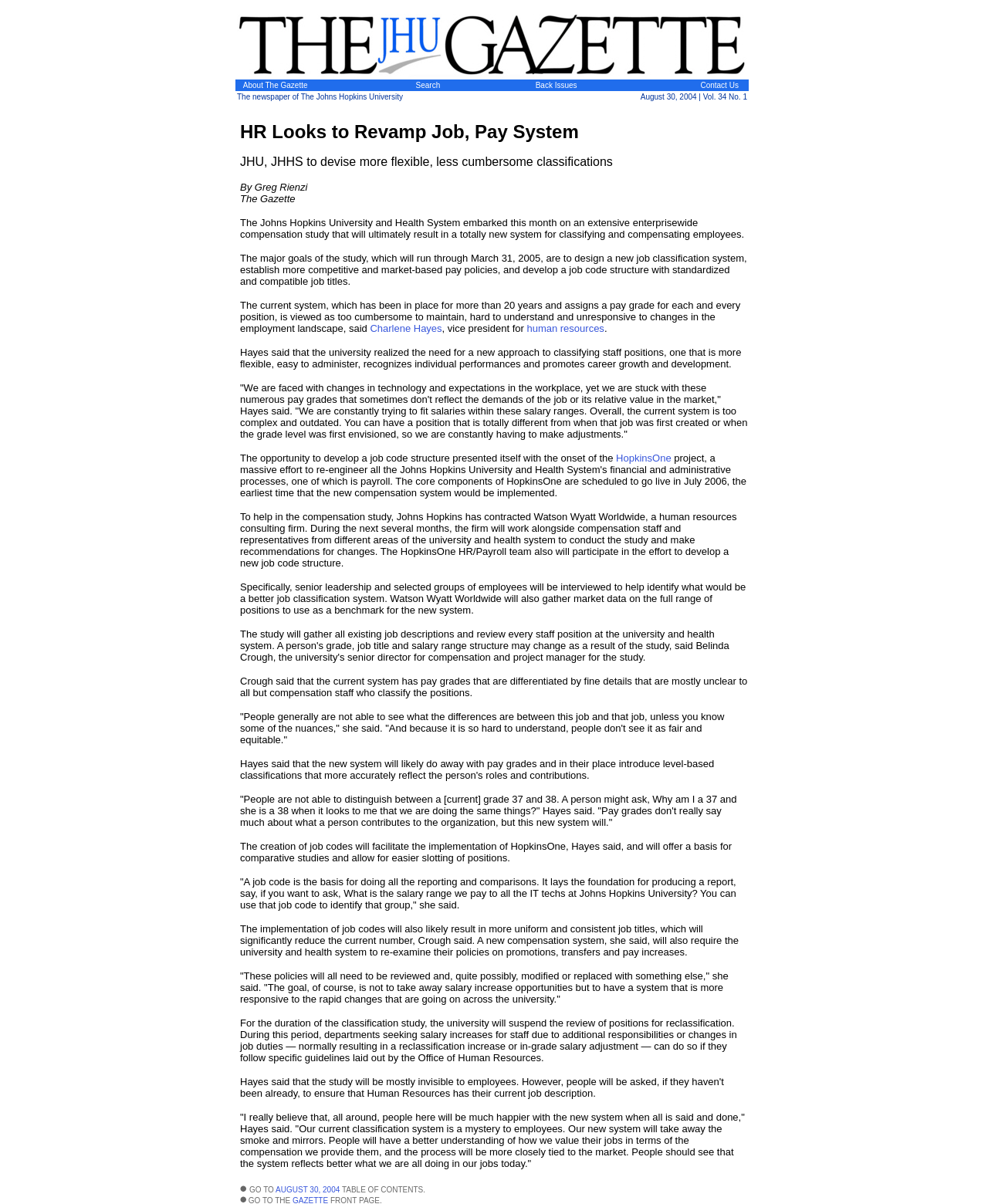Identify the bounding box coordinates for the region of the element that should be clicked to carry out the instruction: "Search for something". The bounding box coordinates should be four float numbers between 0 and 1, i.e., [left, top, right, bottom].

[0.421, 0.064, 0.445, 0.075]